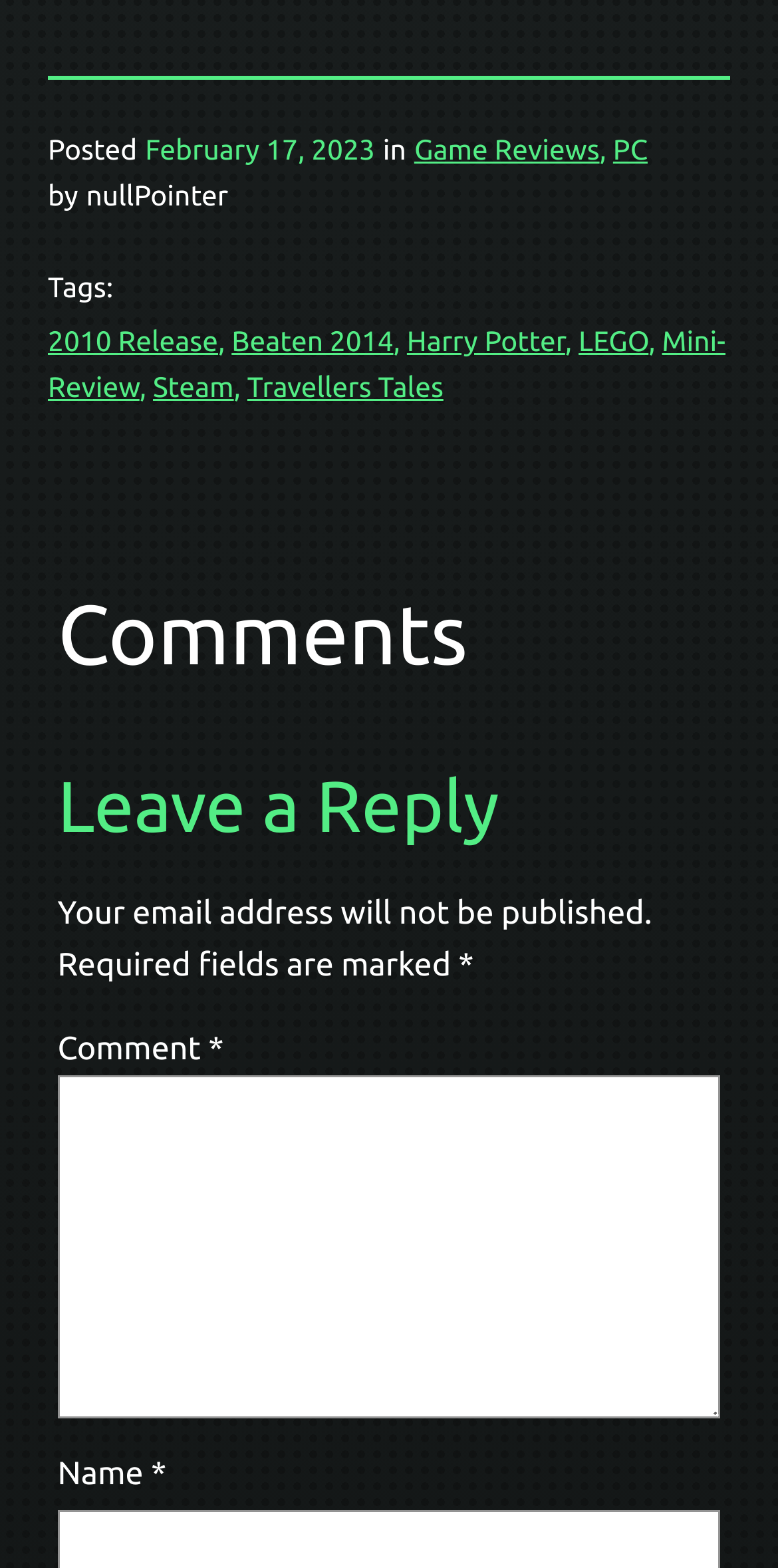What is the purpose of the textbox?
Refer to the image and provide a one-word or short phrase answer.

Comment